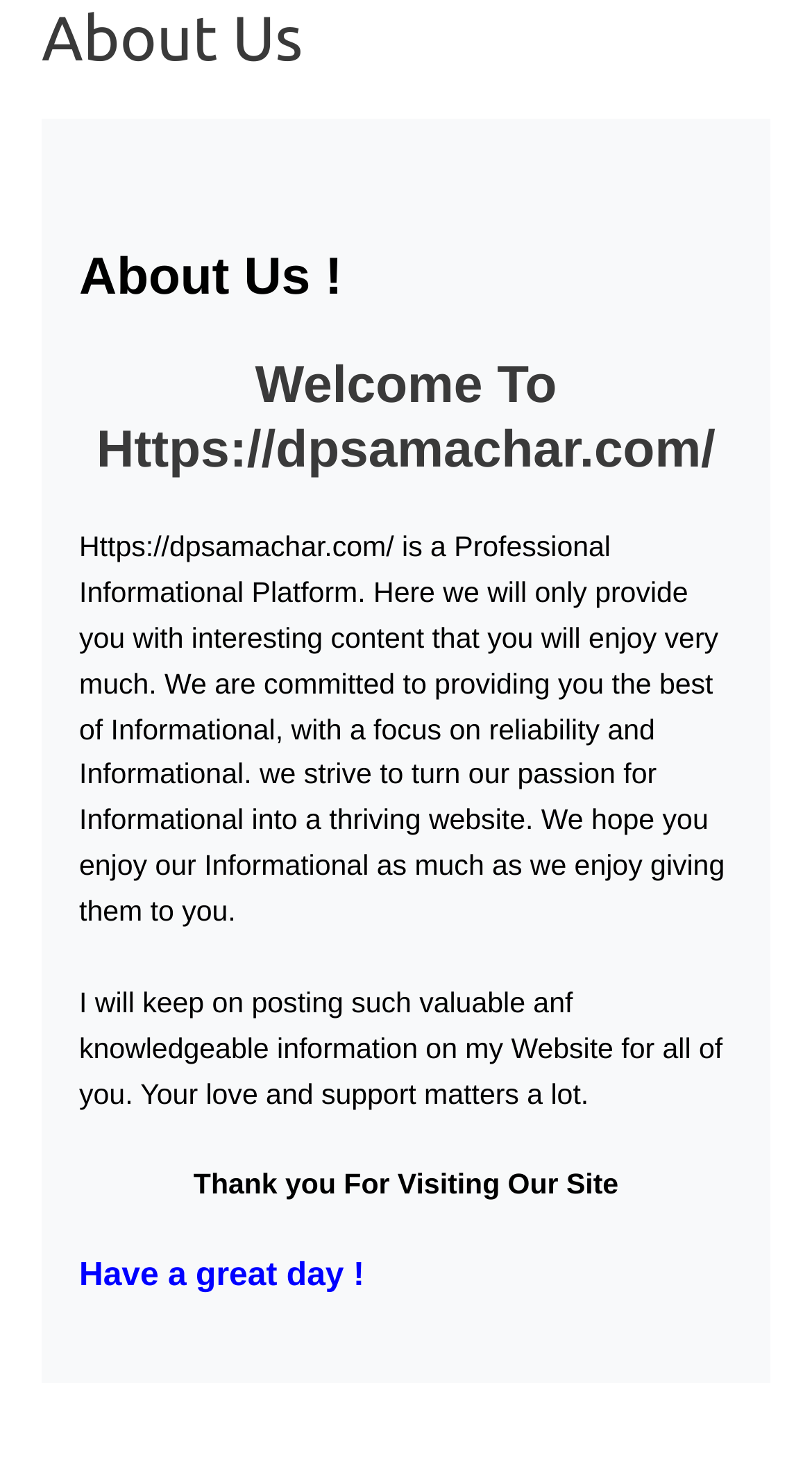What is the focus of the website?
Please answer the question as detailed as possible.

The website mentions that it is committed to providing reliable information, and that it strives to turn its passion for informational content into a thriving website. This suggests that the website is focused on providing high-quality and engaging content.